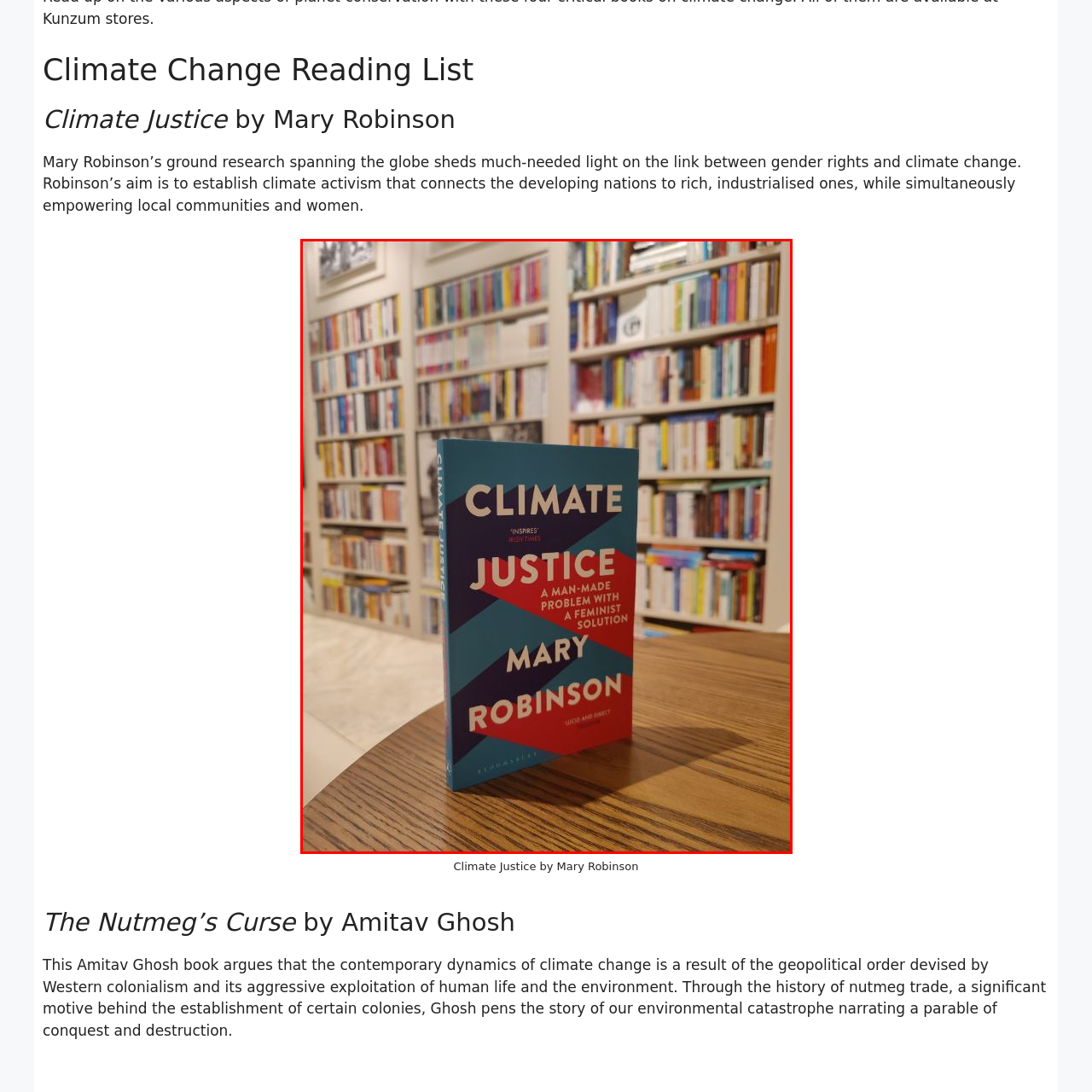Focus on the content within the red bounding box and answer this question using a single word or phrase: What is the color of the author's name on the book cover?

Bold red